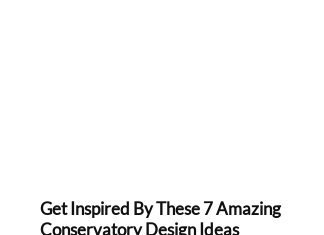How many conservatory design ideas are presented?
Look at the image and respond with a one-word or short phrase answer.

7